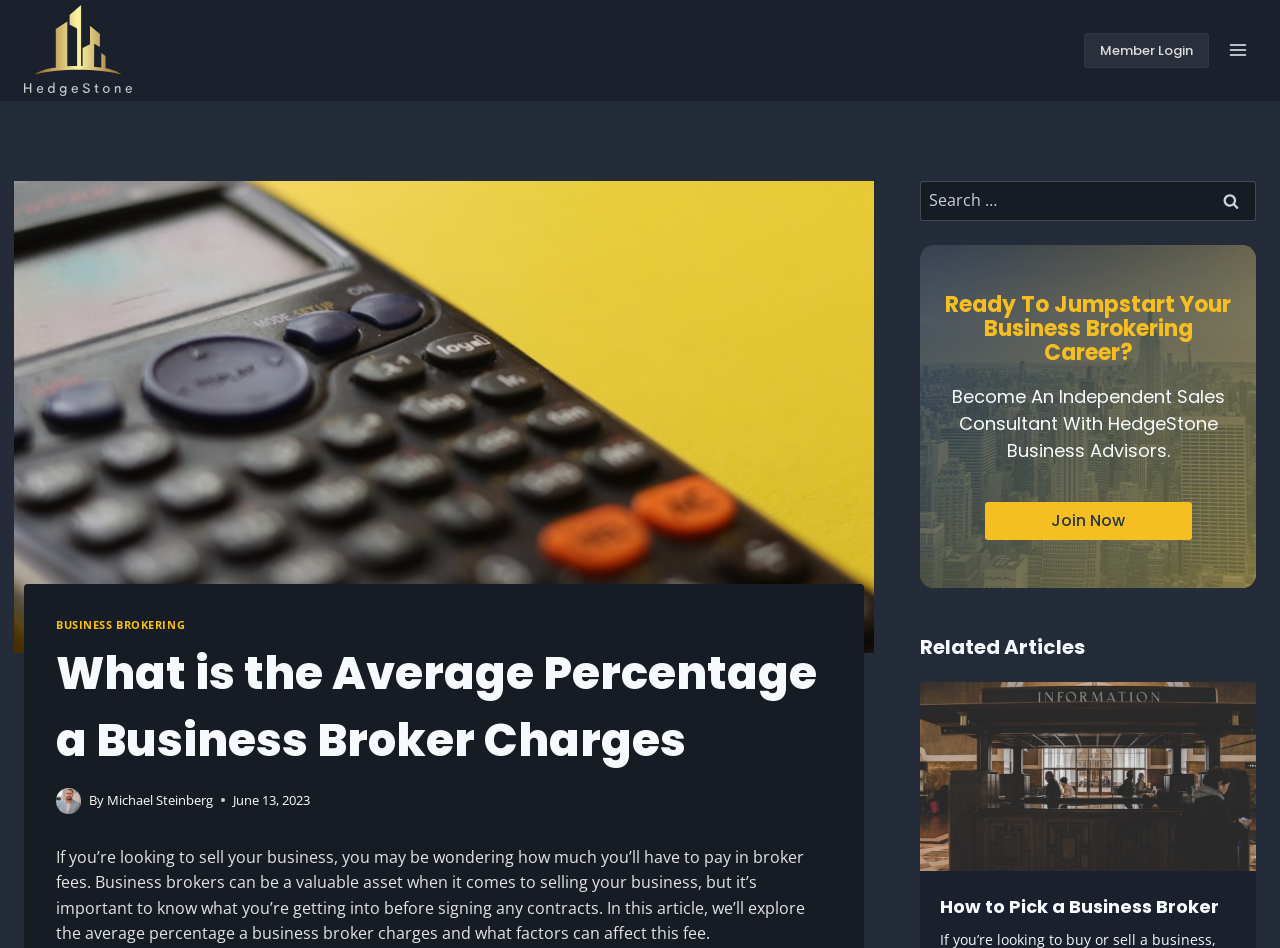Could you locate the bounding box coordinates for the section that should be clicked to accomplish this task: "Read the article about picking a business broker".

[0.719, 0.719, 0.981, 0.919]